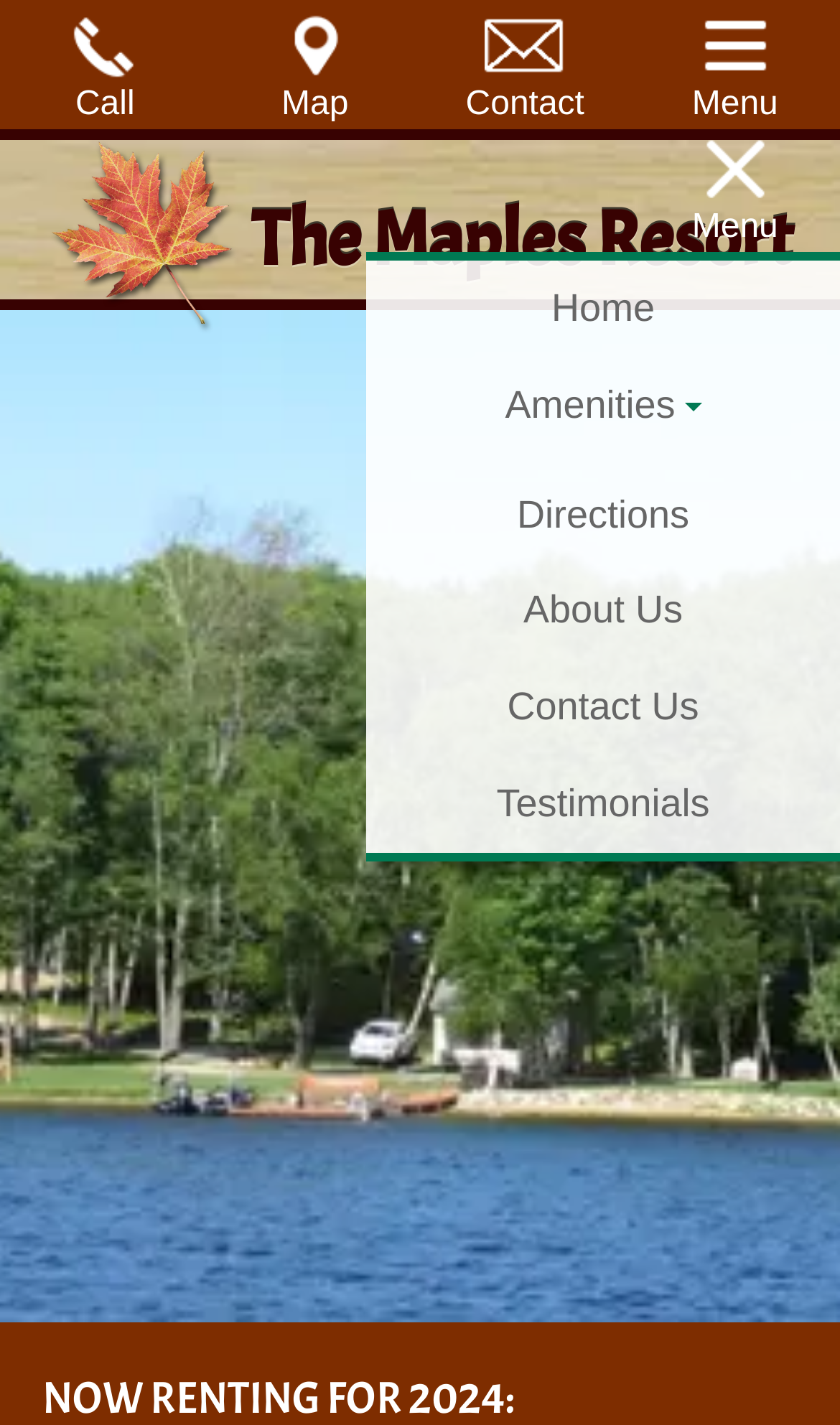Please answer the following question using a single word or phrase: How many links are there in the top navigation bar?

5